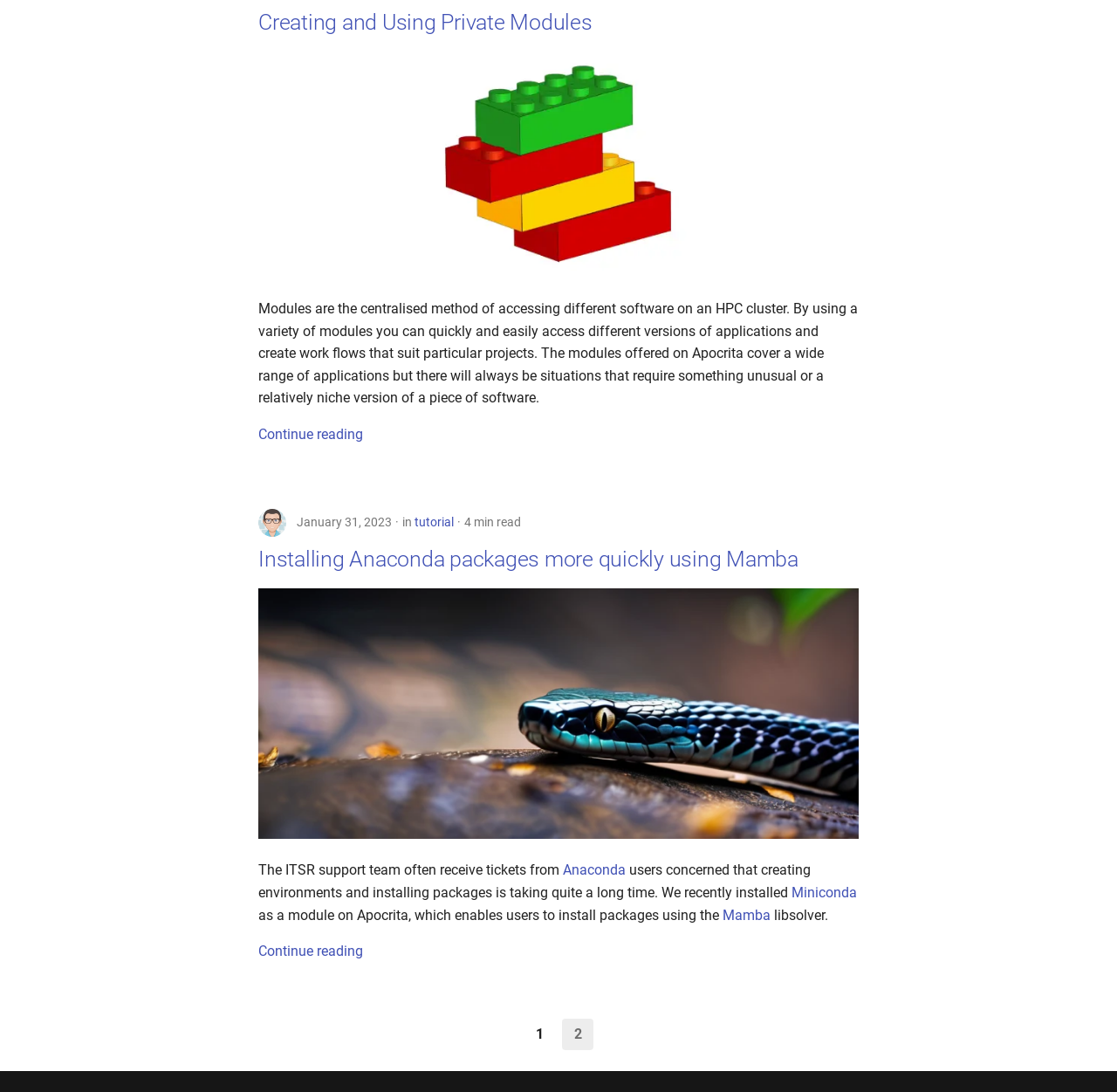Please provide a brief answer to the question using only one word or phrase: 
What is Mamba used for?

Installing packages